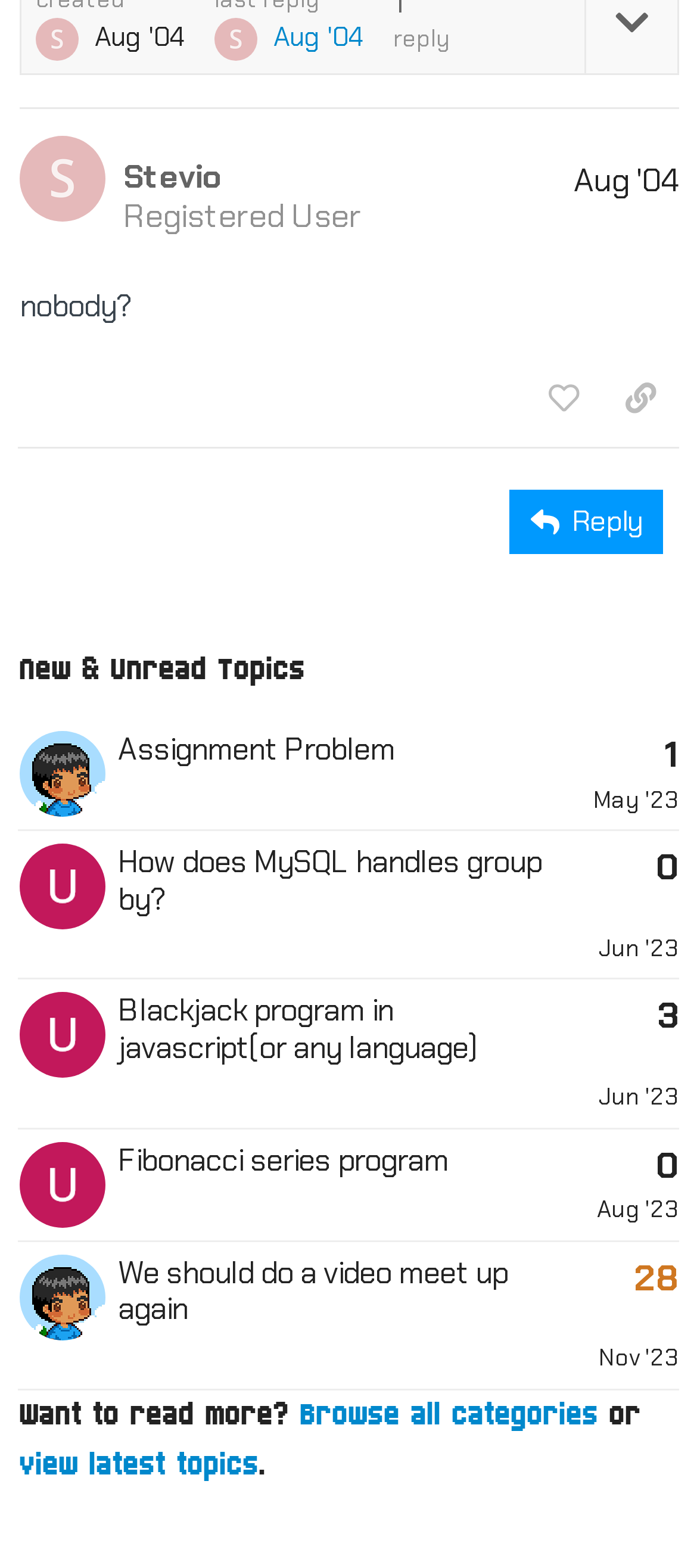Identify the bounding box coordinates of the clickable region required to complete the instruction: "Browse all categories". The coordinates should be given as four float numbers within the range of 0 and 1, i.e., [left, top, right, bottom].

[0.428, 0.891, 0.856, 0.914]